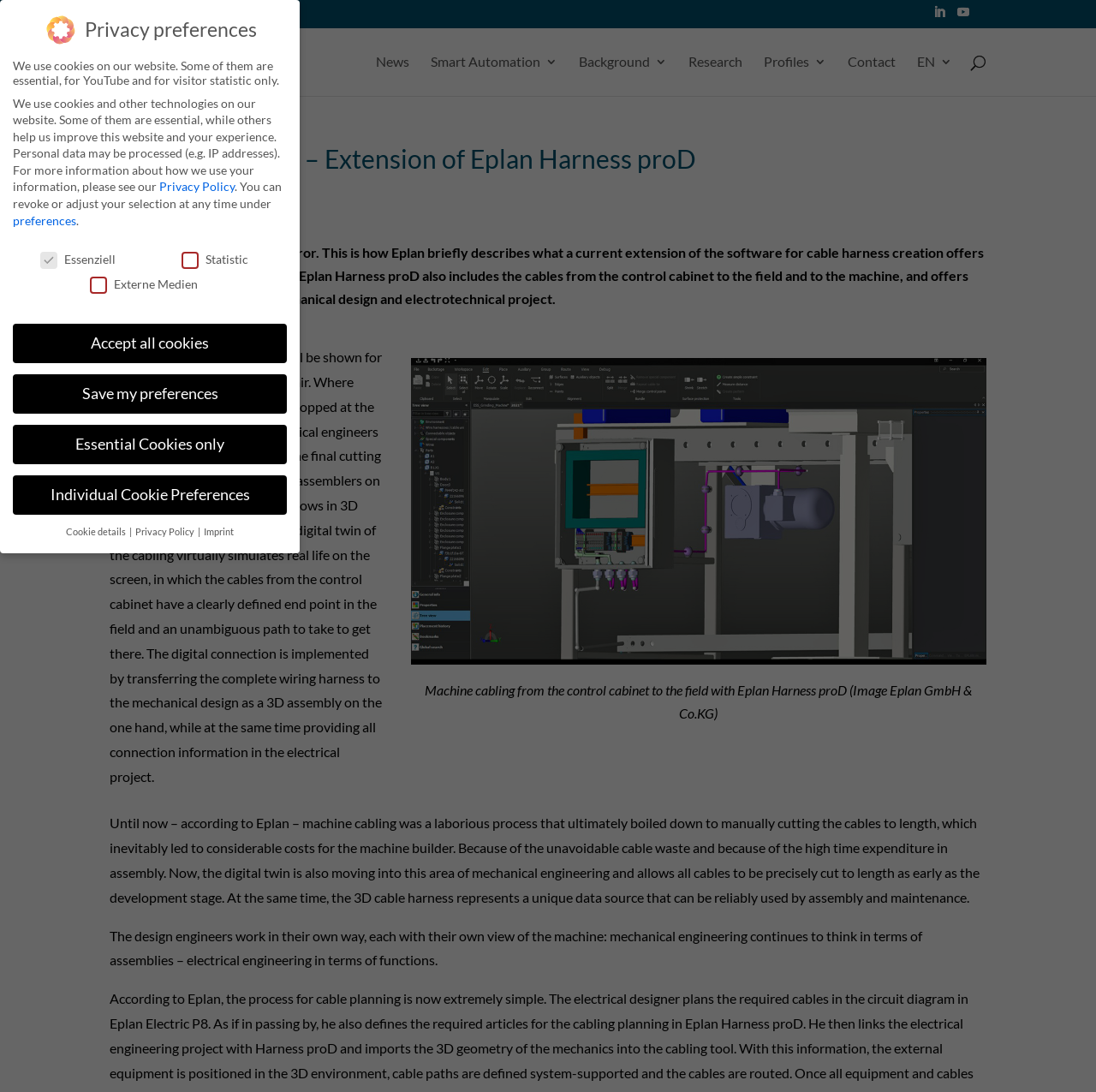Please identify the bounding box coordinates of the area I need to click to accomplish the following instruction: "Search for something".

[0.1, 0.025, 0.9, 0.026]